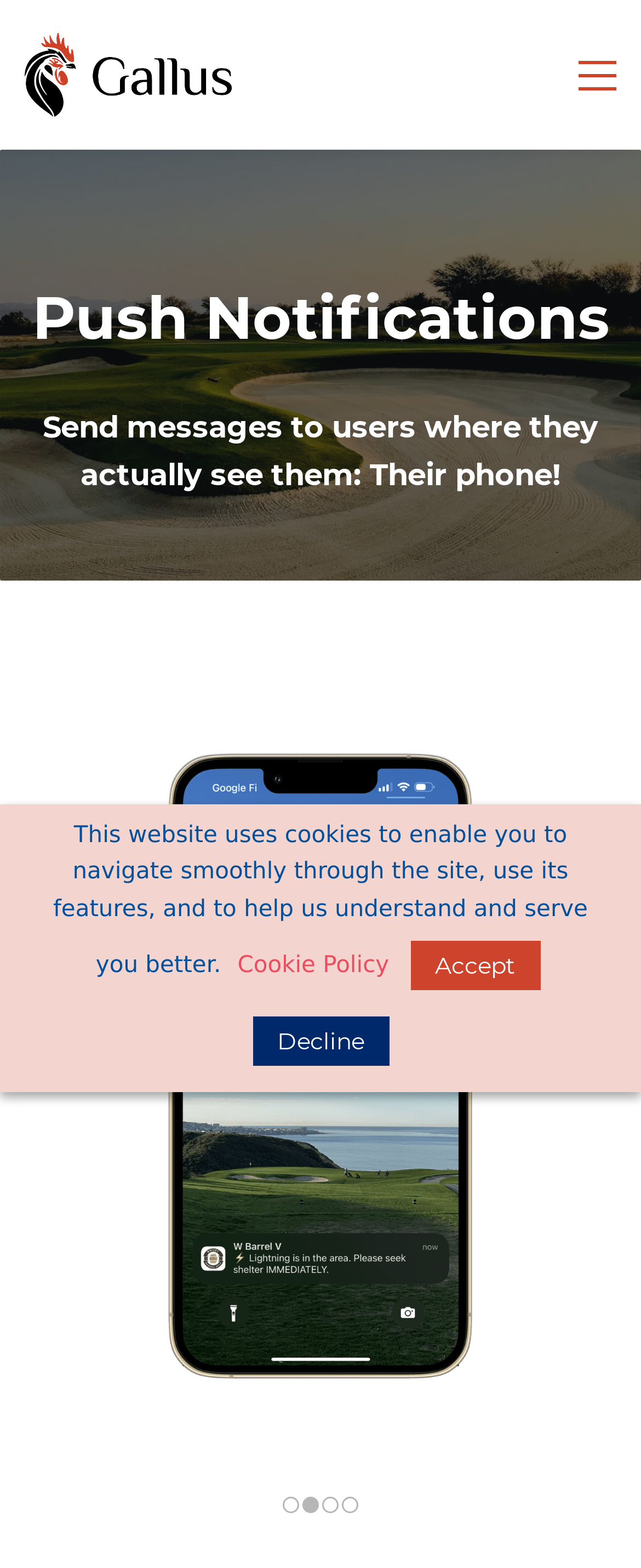Identify the bounding box for the UI element described as: "Cookie Policy". Ensure the coordinates are four float numbers between 0 and 1, formatted as [left, top, right, bottom].

[0.358, 0.601, 0.62, 0.631]